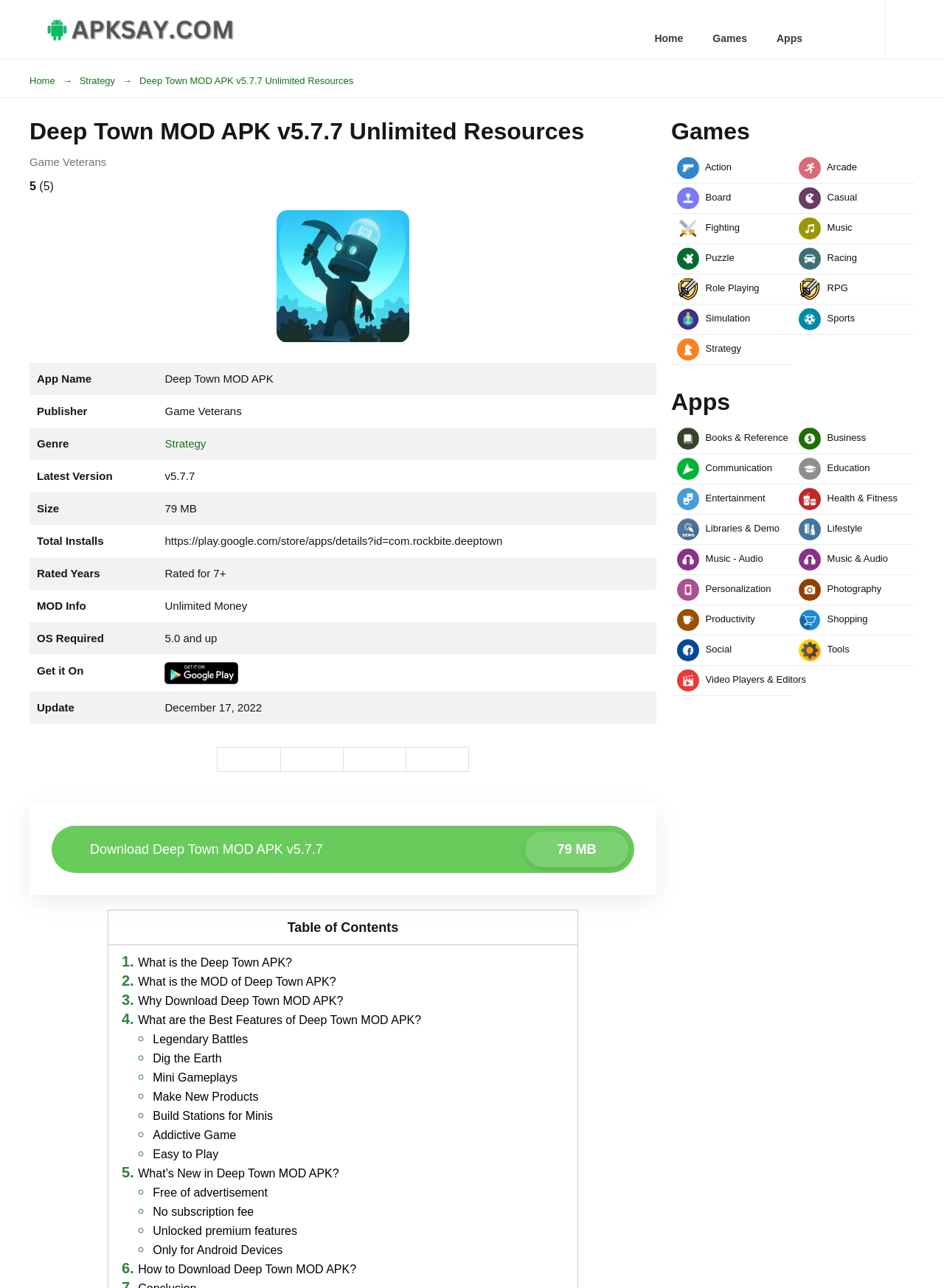Bounding box coordinates should be provided in the format (top-left x, top-left y, bottom-right x, bottom-right y) with all values between 0 and 1. Identify the bounding box for this UI element: alt="Google Play"

[0.175, 0.517, 0.253, 0.527]